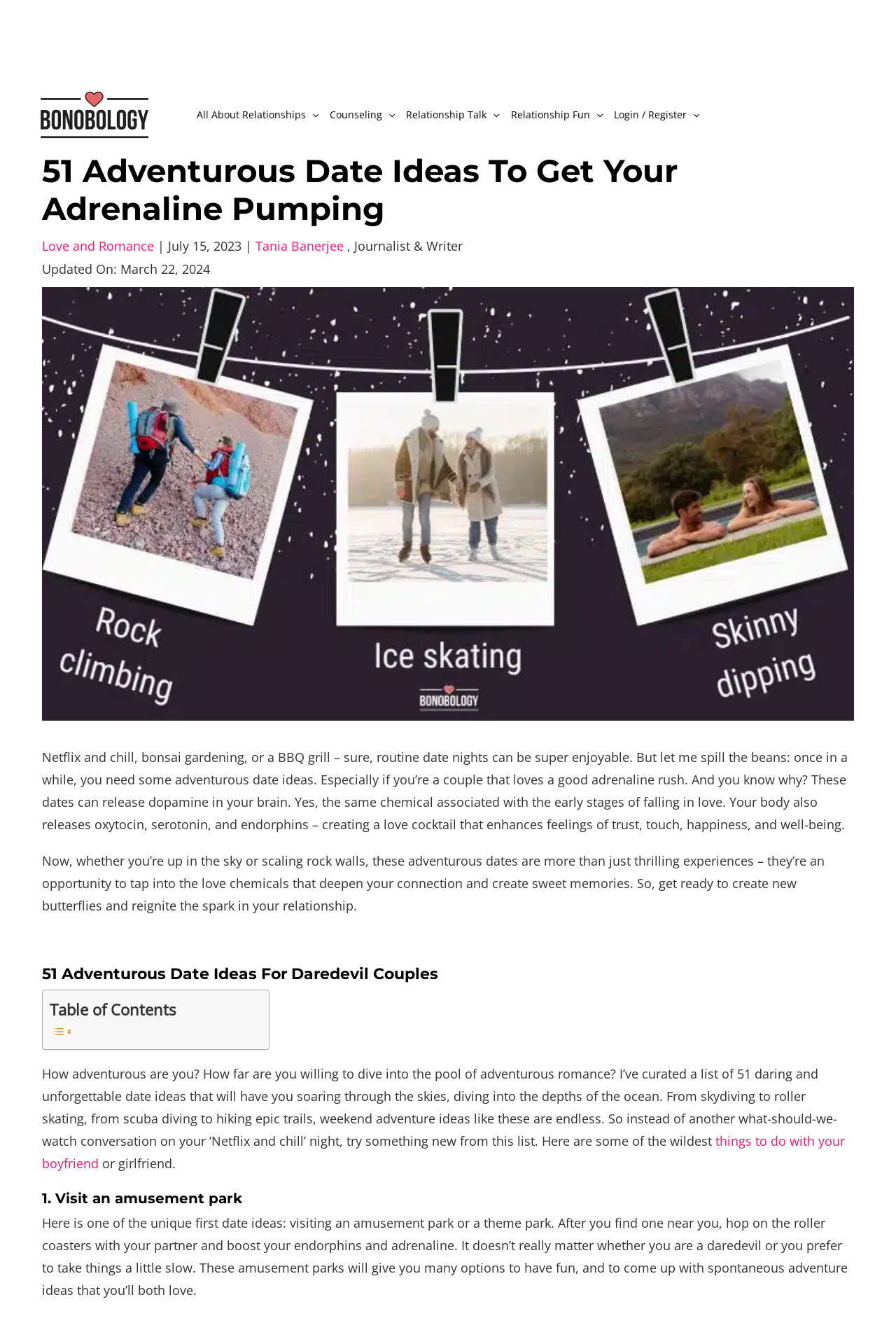What is the first adventurous date idea mentioned in the article?
Using the image as a reference, answer the question with a short word or phrase.

Visit an amusement park